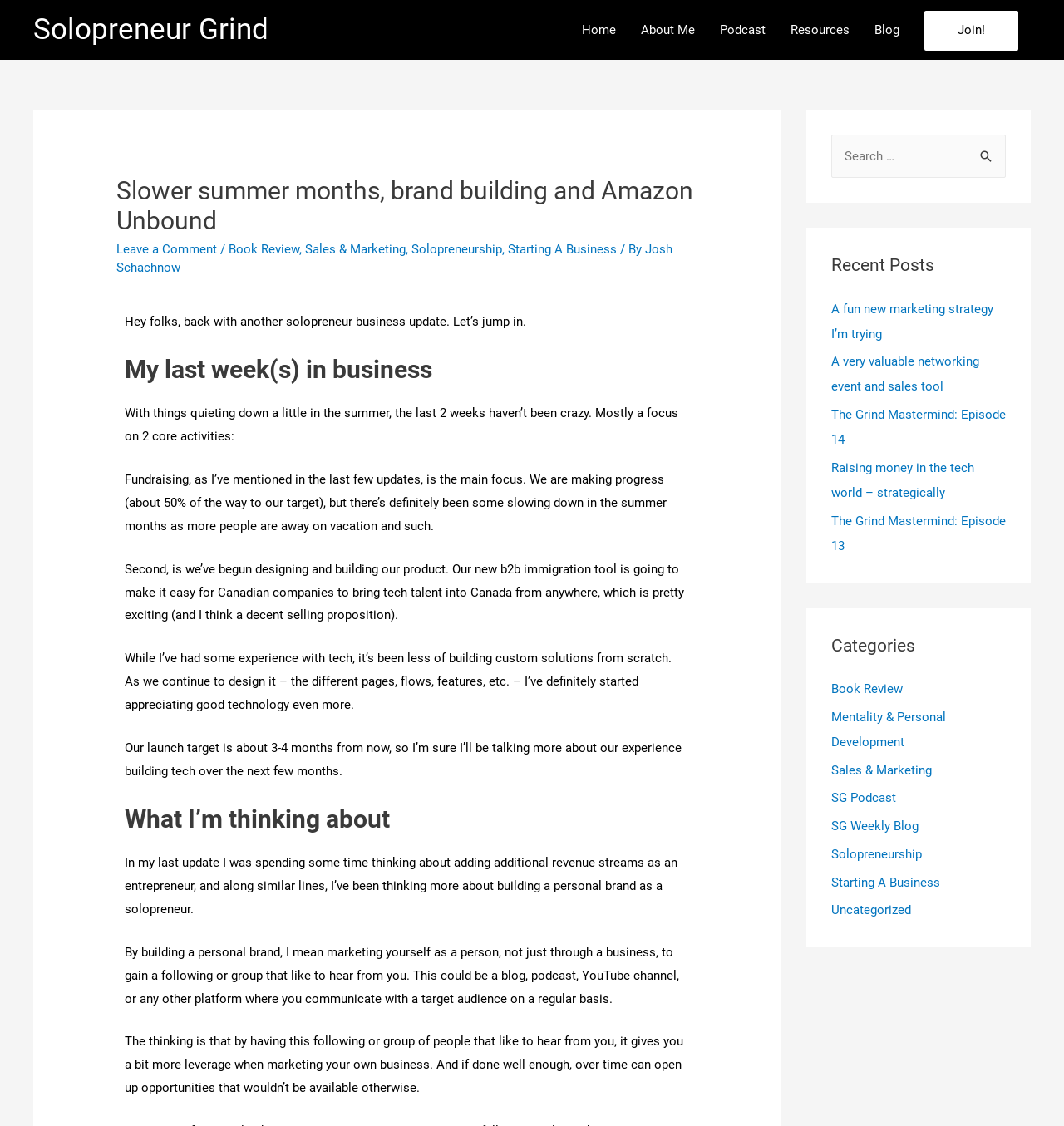Please find and generate the text of the main header of the webpage.

Slower summer months, brand building and Amazon Unbound